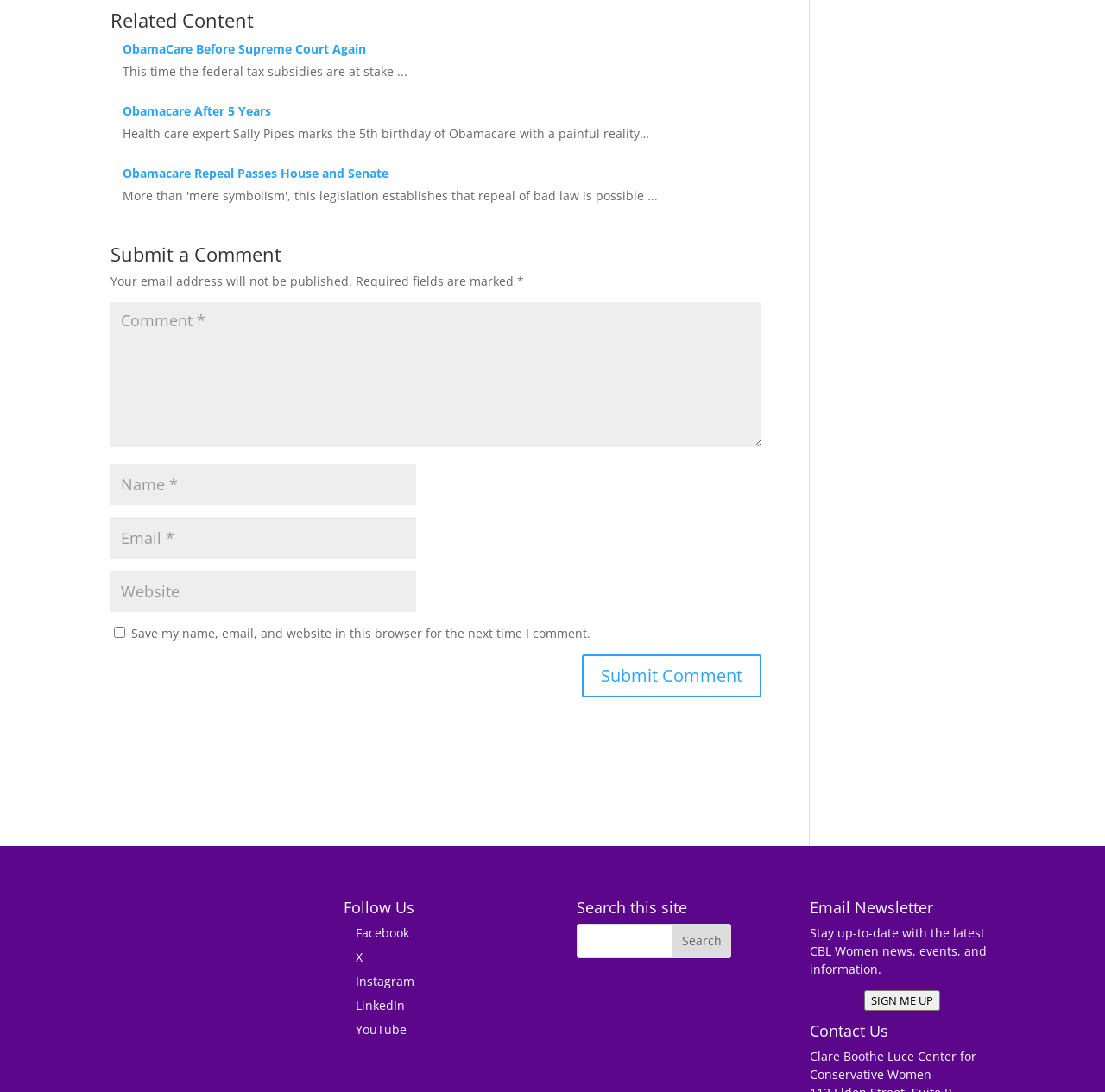Please find the bounding box coordinates of the clickable region needed to complete the following instruction: "Follow us on Facebook". The bounding box coordinates must consist of four float numbers between 0 and 1, i.e., [left, top, right, bottom].

[0.322, 0.846, 0.37, 0.861]